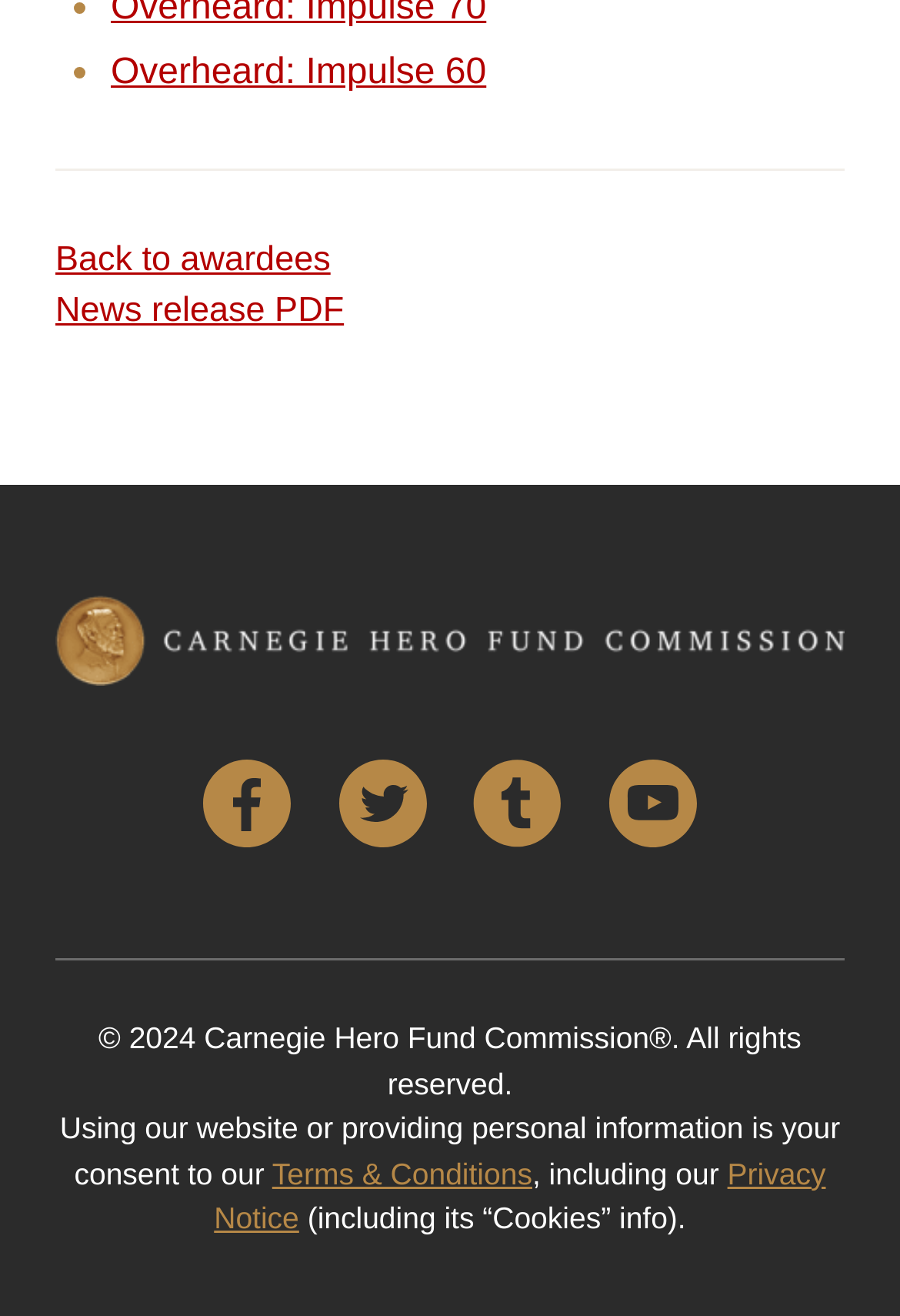Please identify the bounding box coordinates of the element I need to click to follow this instruction: "View terms and conditions".

[0.302, 0.879, 0.591, 0.905]